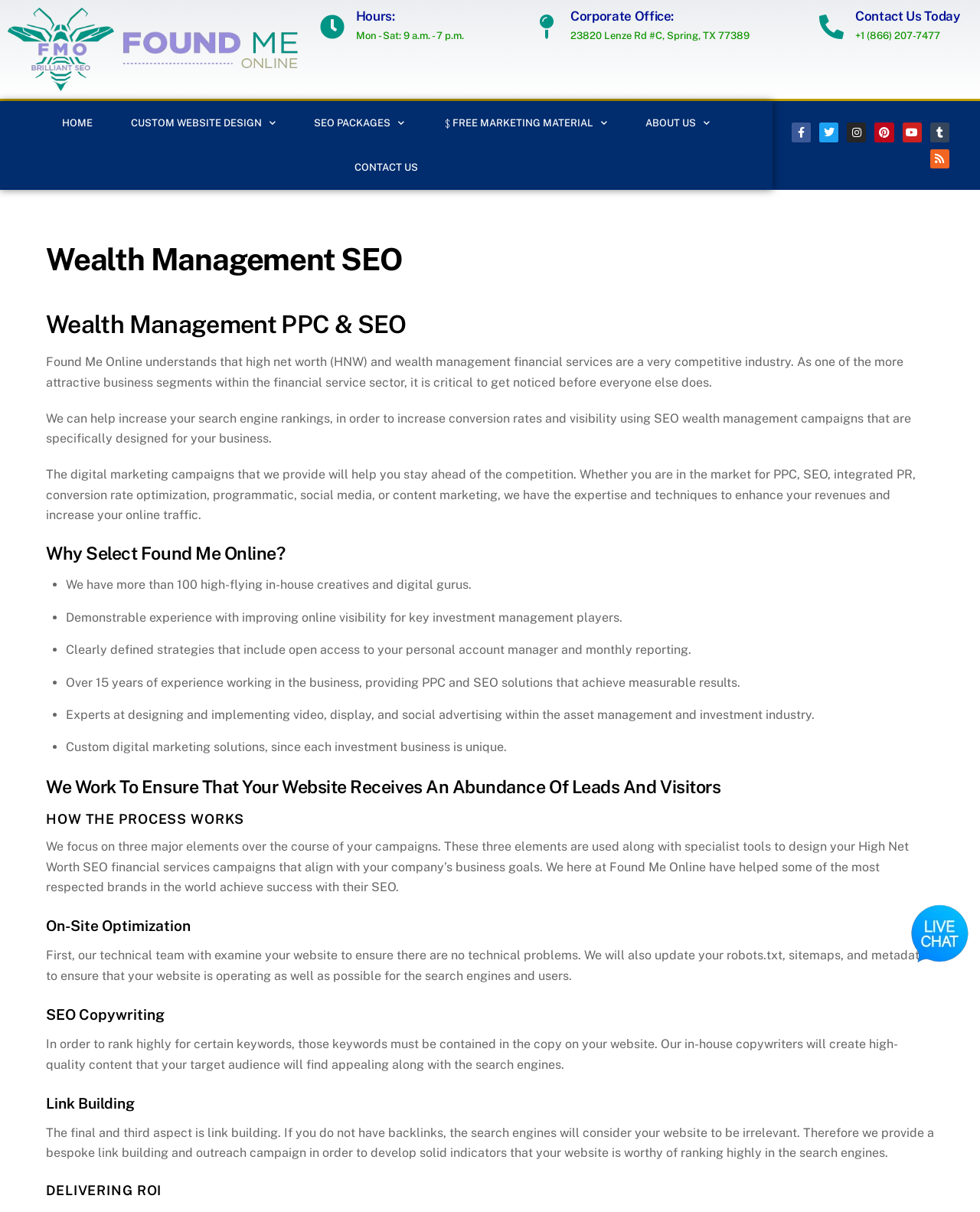Please find the bounding box coordinates for the clickable element needed to perform this instruction: "Log in to the system".

None